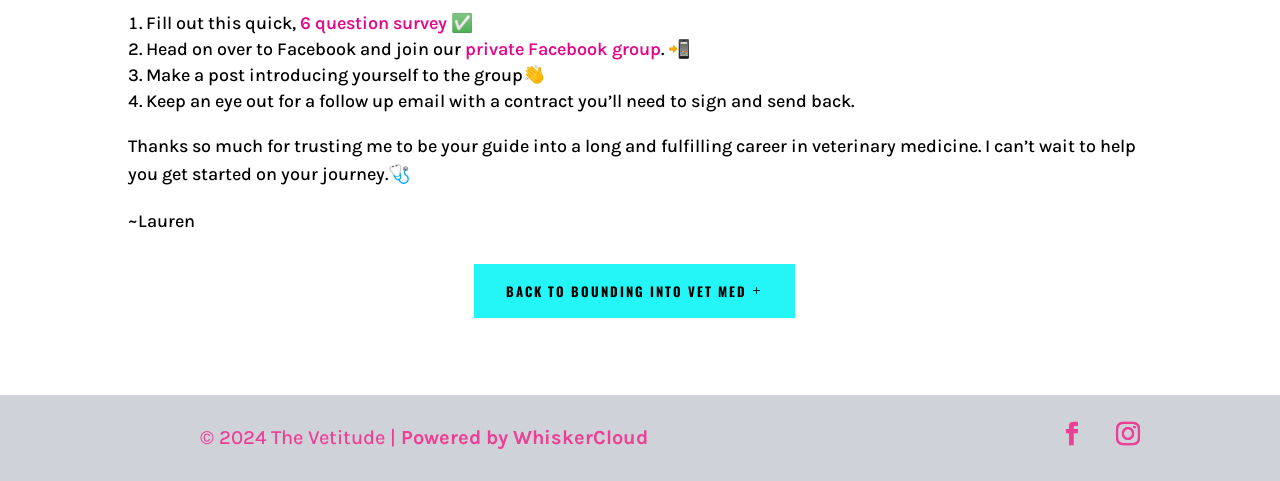What is the purpose of the follow-up email?
Based on the visual details in the image, please answer the question thoroughly.

The purpose of the follow-up email can be inferred from the text 'Keep an eye out for a follow up email with a contract you’ll need to sign and send back.' which suggests that the email will contain a contract that needs to be signed and returned.